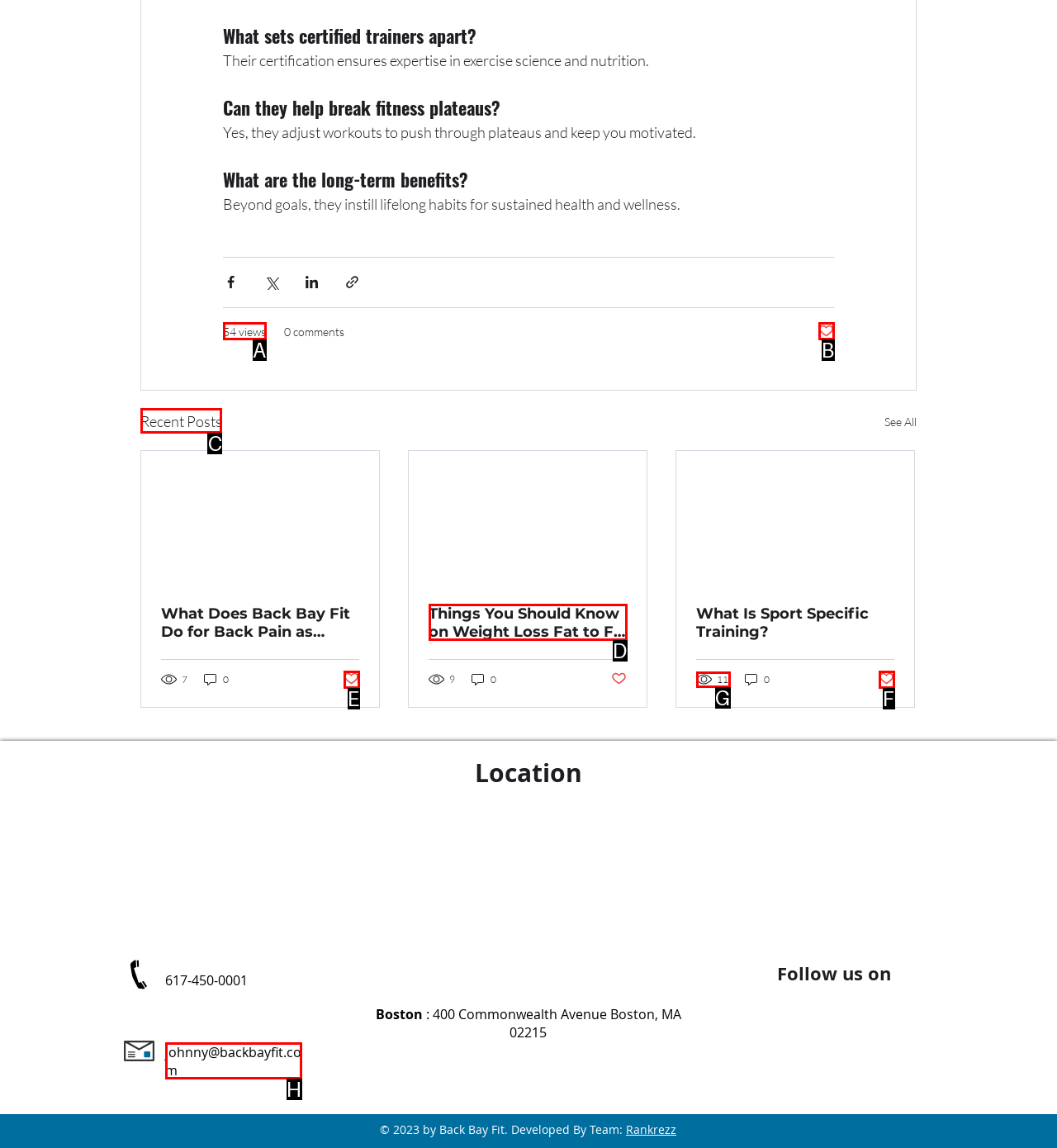Specify which element within the red bounding boxes should be clicked for this task: View recent posts Respond with the letter of the correct option.

C